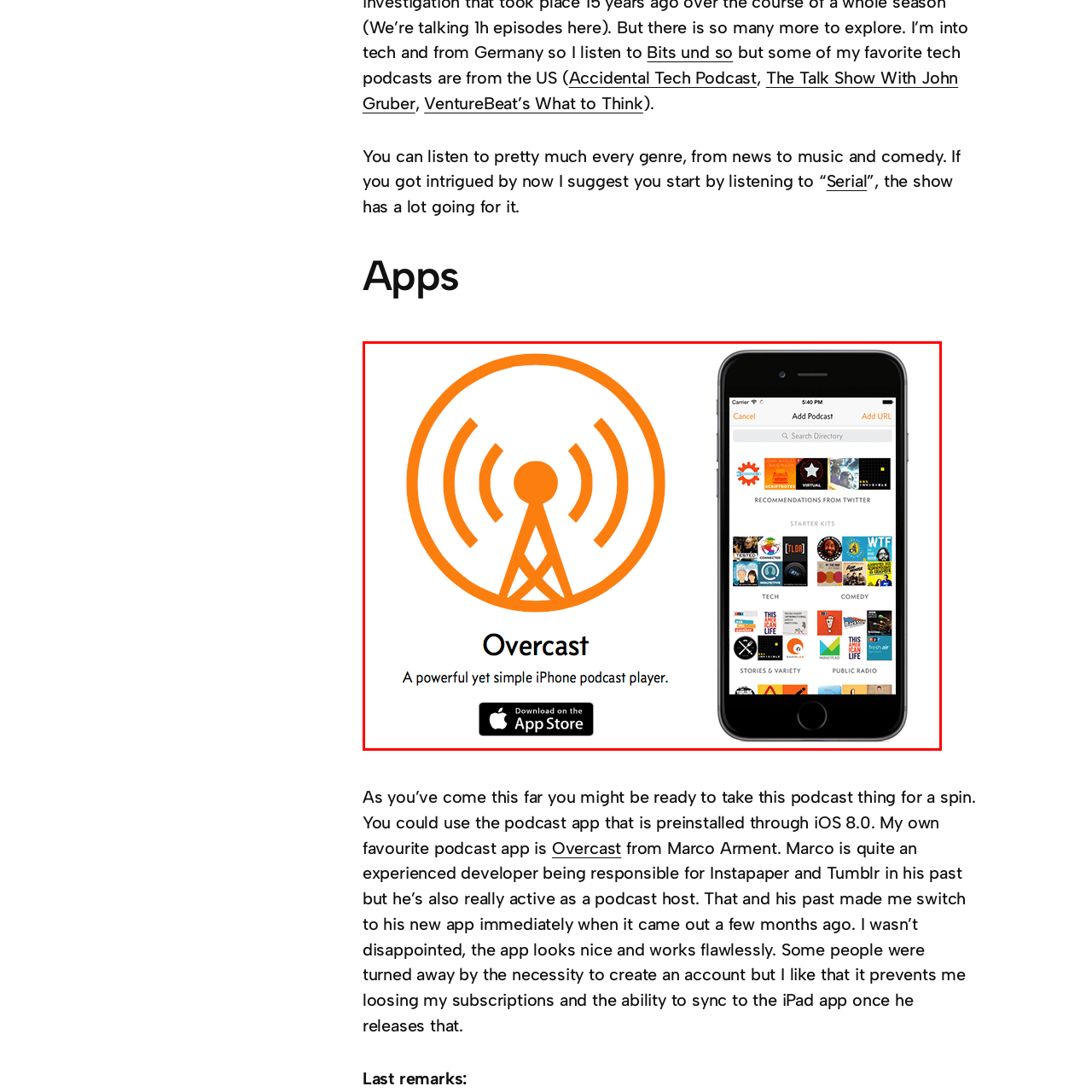Where is the call-to-action located?
Observe the image highlighted by the red bounding box and answer the question comprehensively.

The caption states that the call-to-action, which encourages users to download the app from the App Store, is located beneath the Overcast logo.